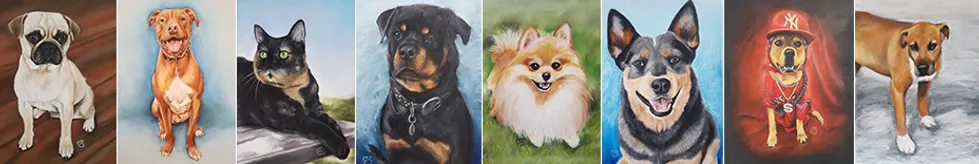What is the primary subject of the image?
Provide a detailed and extensive answer to the question.

The caption explicitly states that the image showcases a stunning collection of hand-painted pet portraits, highlighting the unique characteristics and personalities of various beloved animals, making pet portraits the primary subject of the image.